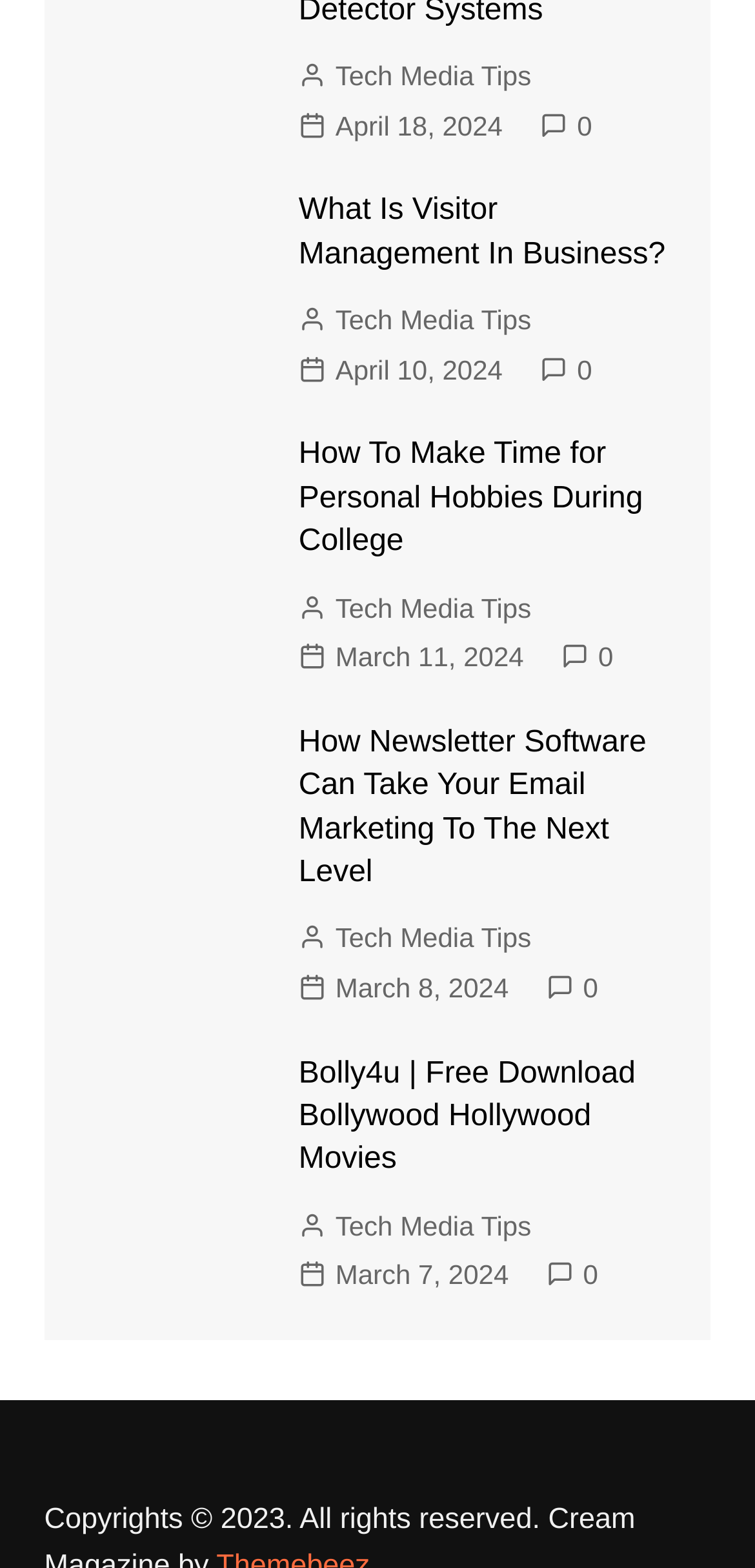Identify the bounding box coordinates of the section to be clicked to complete the task described by the following instruction: "View the image about How To Make Time for Personal Hobbies During College". The coordinates should be four float numbers between 0 and 1, formatted as [left, top, right, bottom].

[0.11, 0.277, 0.319, 0.34]